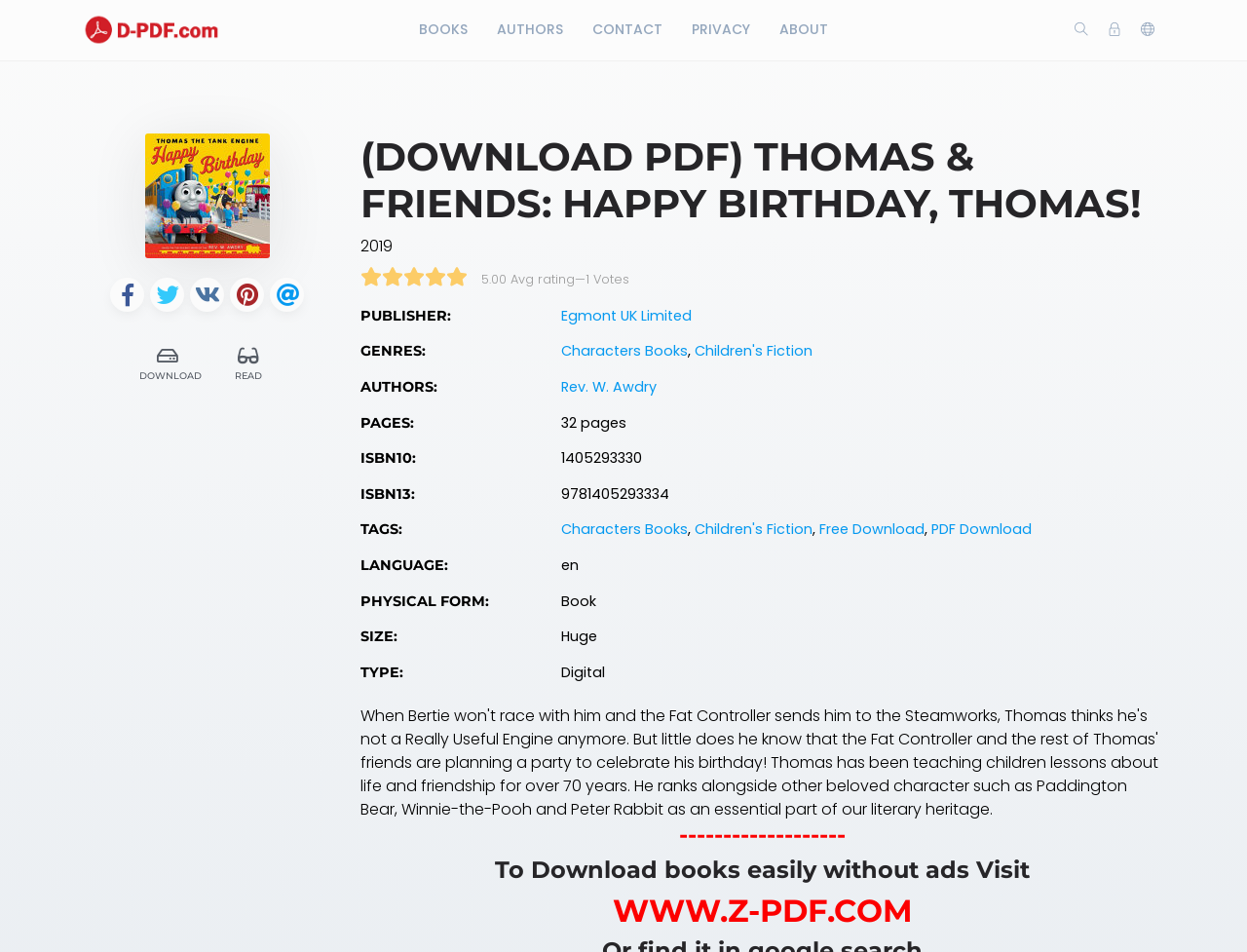Please identify the bounding box coordinates of the element I should click to complete this instruction: 'Download the PDF'. The coordinates should be given as four float numbers between 0 and 1, like this: [left, top, right, bottom].

[0.1, 0.358, 0.166, 0.403]